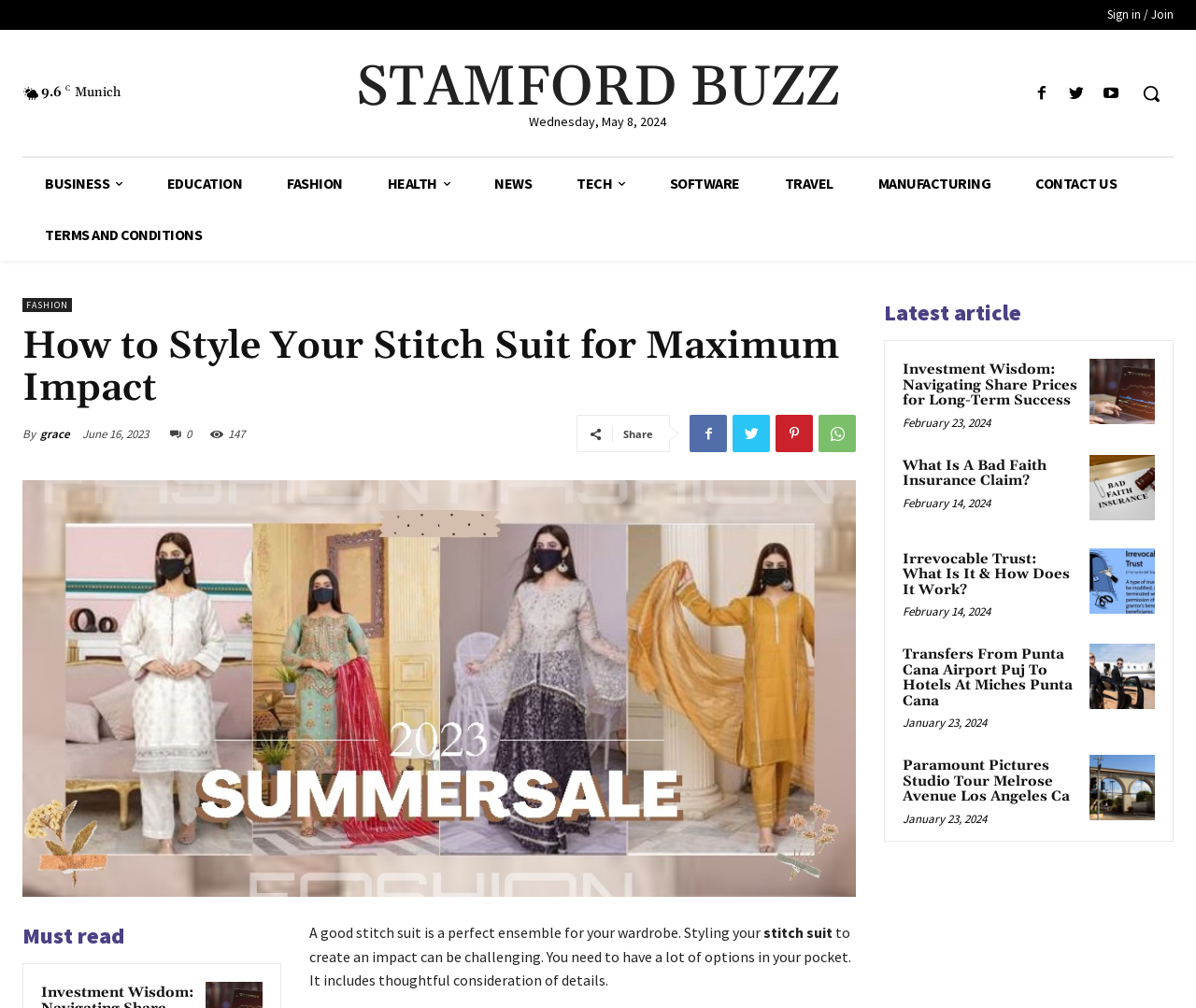Determine the bounding box coordinates of the region to click in order to accomplish the following instruction: "Click the 'Ürün bulma' link". Provide the coordinates as four float numbers between 0 and 1, specifically [left, top, right, bottom].

None